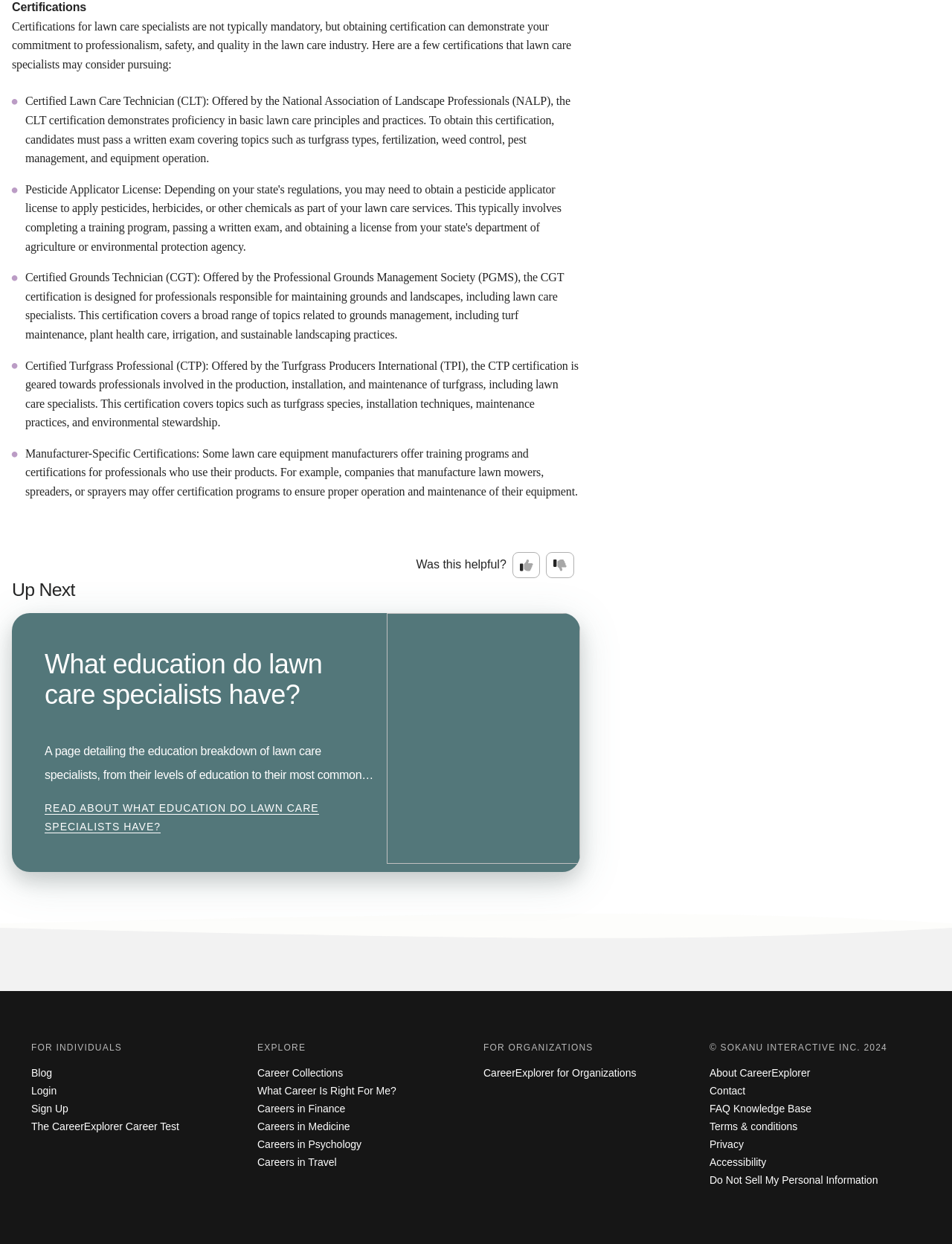Please identify the bounding box coordinates of the element I need to click to follow this instruction: "View the Comprehensive Guide to Choosing the Best Carlsbad Elder Home Care".

None